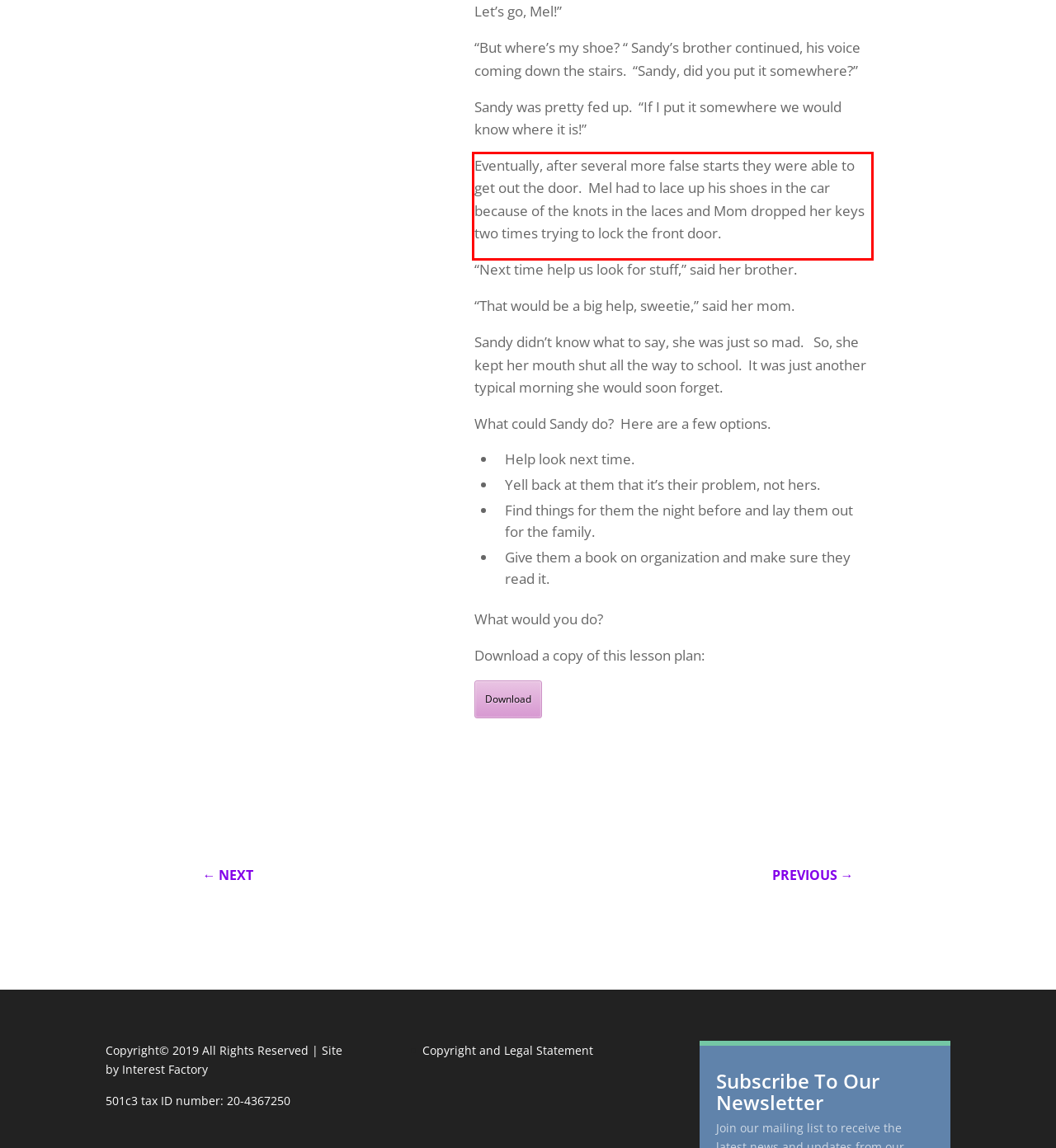You are given a screenshot with a red rectangle. Identify and extract the text within this red bounding box using OCR.

Eventually, after several more false starts they were able to get out the door. Mel had to lace up his shoes in the car because of the knots in the laces and Mom dropped her keys two times trying to lock the front door.